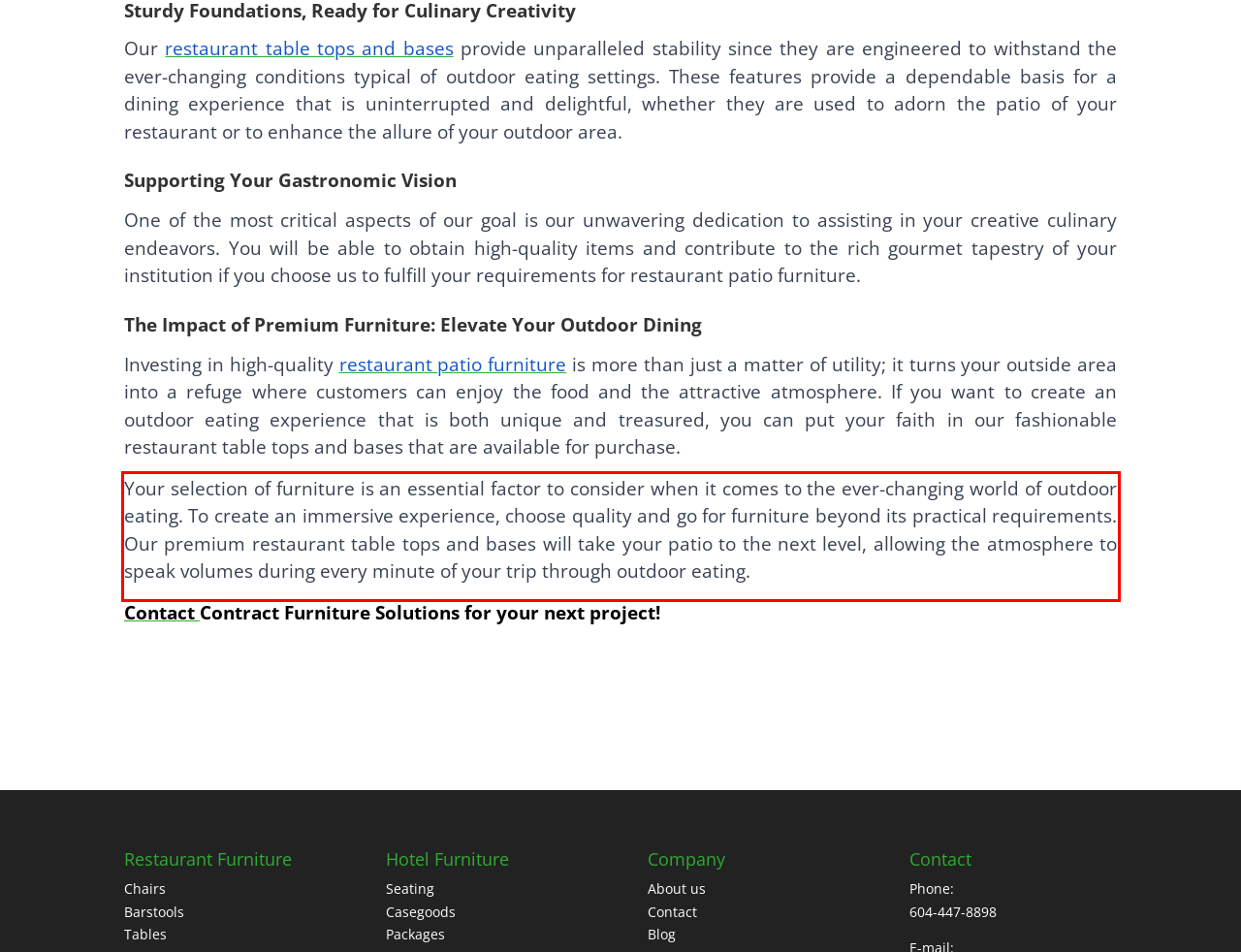You are provided with a screenshot of a webpage featuring a red rectangle bounding box. Extract the text content within this red bounding box using OCR.

Your selection of furniture is an essential factor to consider when it comes to the ever-changing world of outdoor eating. To create an immersive experience, choose quality and go for furniture beyond its practical requirements. Our premium restaurant table tops and bases will take your patio to the next level, allowing the atmosphere to speak volumes during every minute of your trip through outdoor eating.